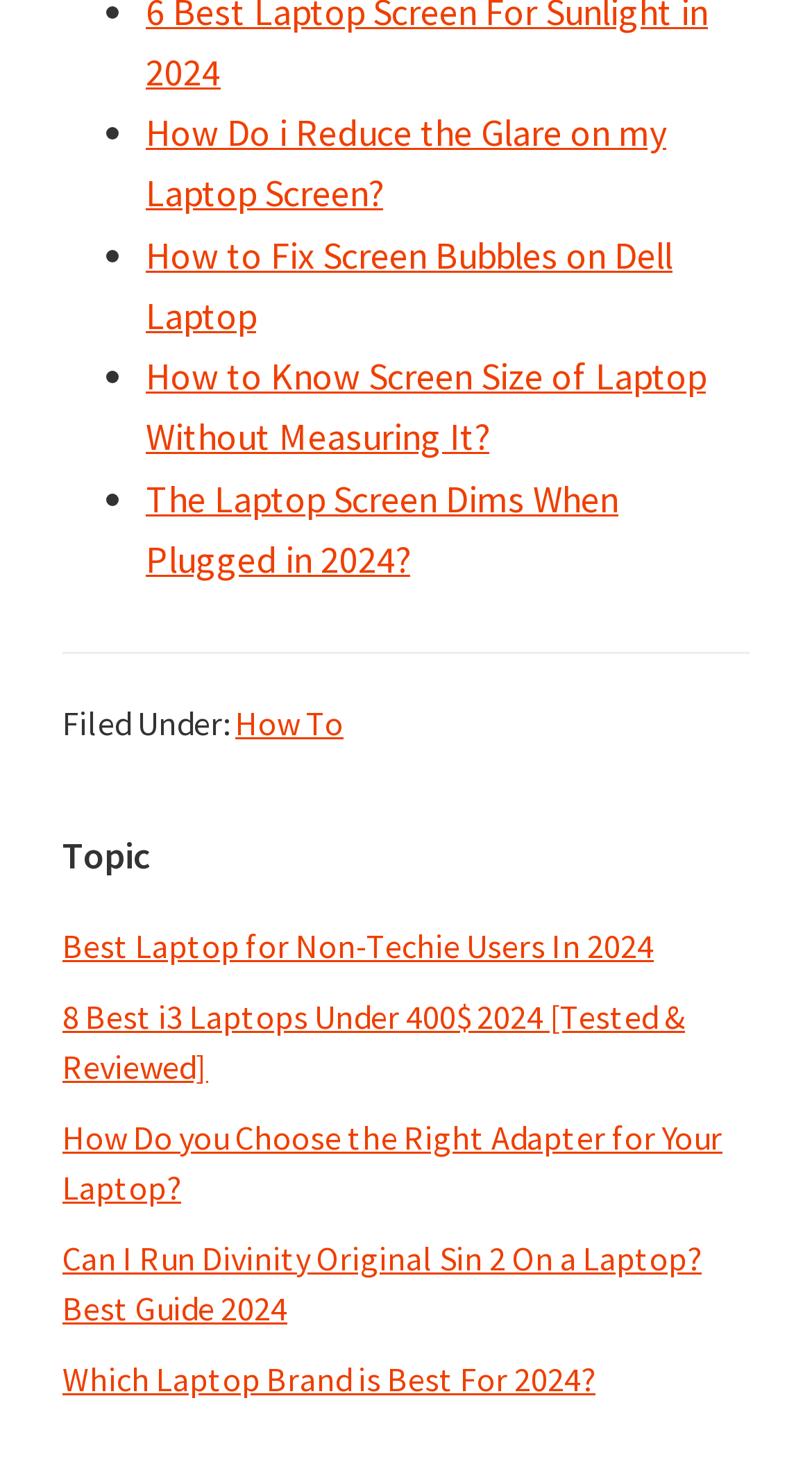Based on the image, provide a detailed response to the question:
What is the position of the footer section?

The footer section has a bounding box coordinate of [0.077, 0.443, 0.923, 0.51], which indicates that it is located at the bottom of the webpage.